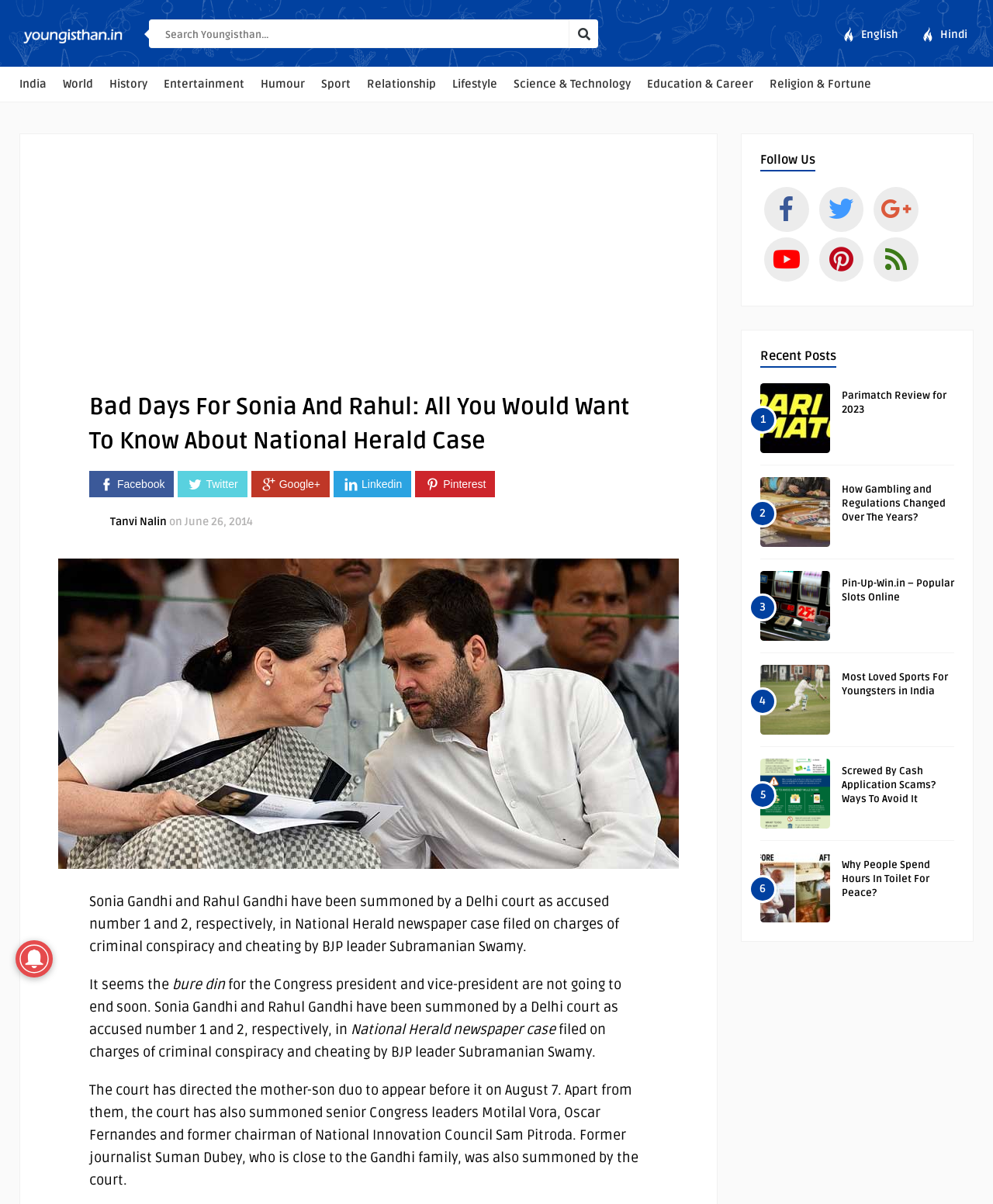Bounding box coordinates are specified in the format (top-left x, top-left y, bottom-right x, bottom-right y). All values are floating point numbers bounded between 0 and 1. Please provide the bounding box coordinate of the region this sentence describes: Tanvi Nalin

[0.111, 0.428, 0.168, 0.439]